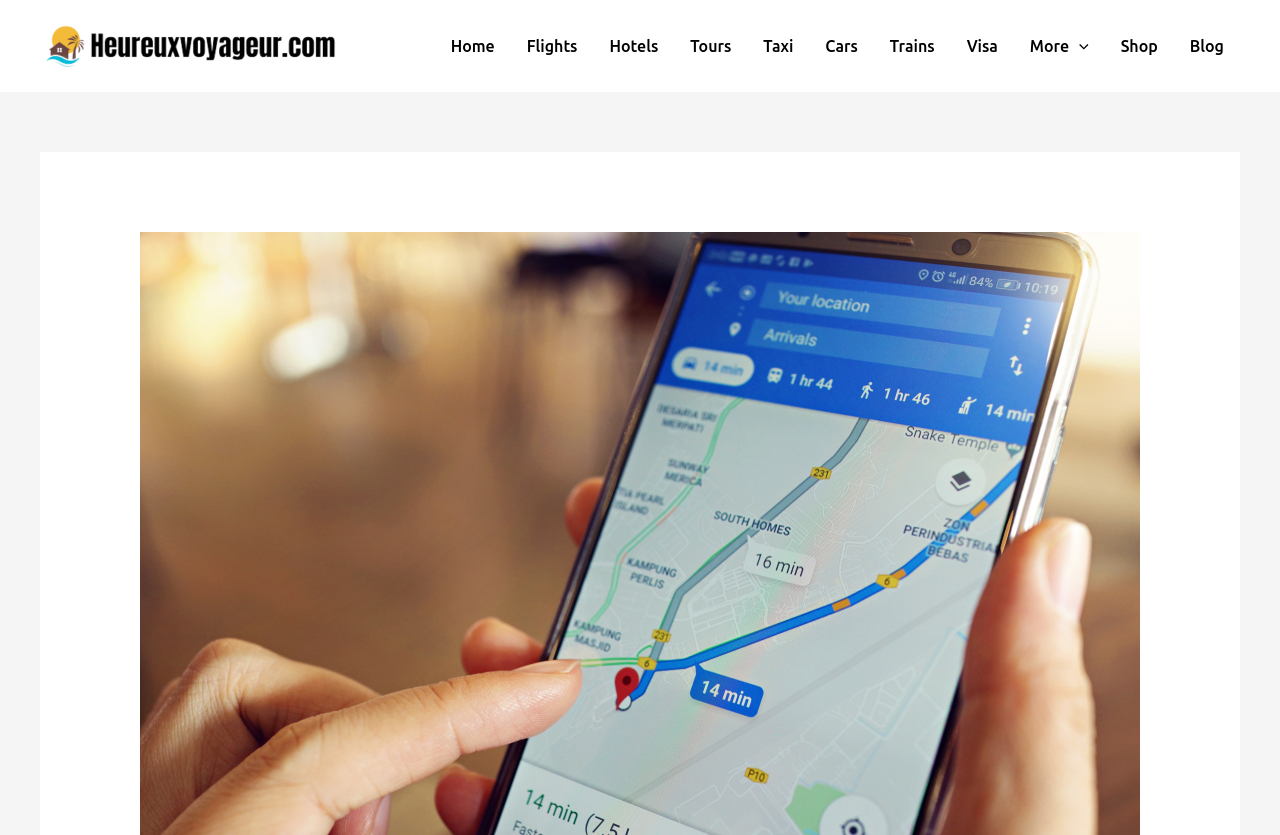Find the bounding box of the UI element described as follows: "parent_node: More aria-label="Menu Toggle"".

[0.835, 0.013, 0.851, 0.096]